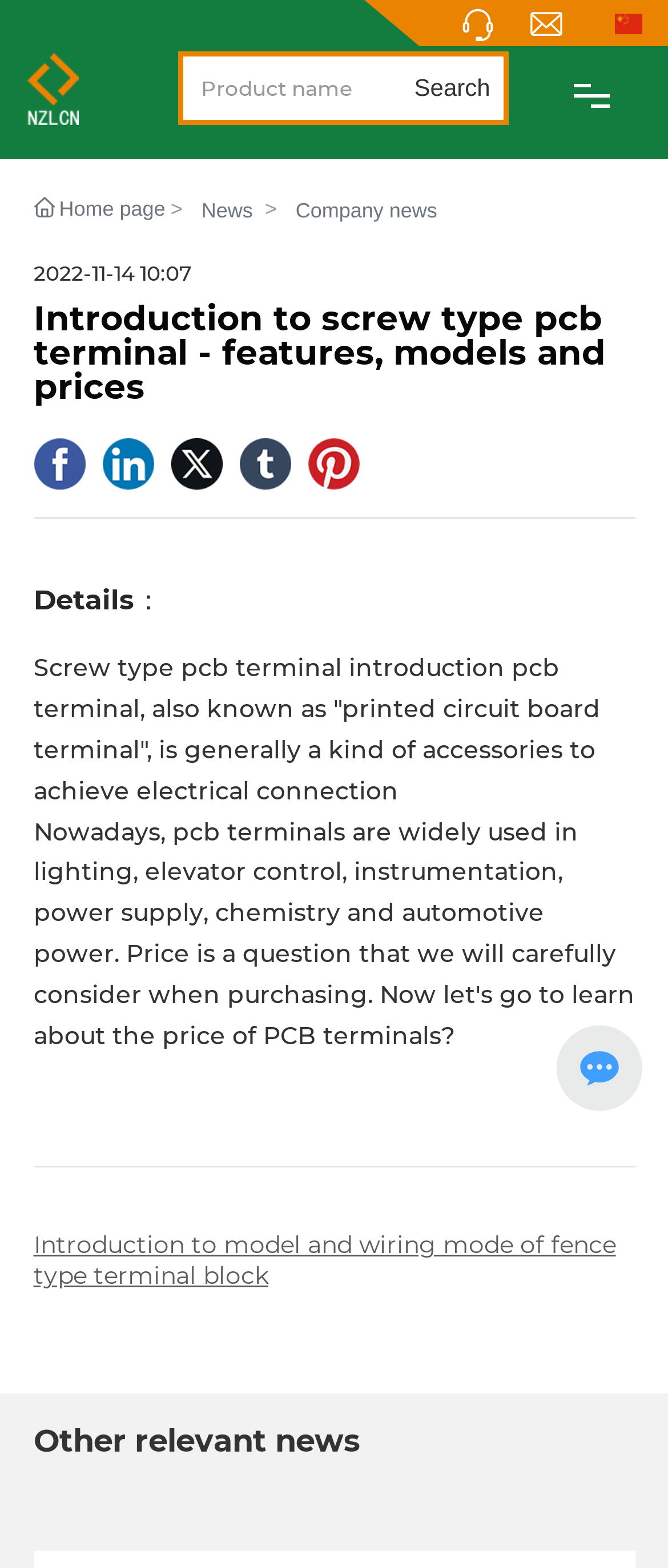What is the purpose of a screw type pcb terminal?
Please describe in detail the information shown in the image to answer the question.

According to the webpage, a screw type pcb terminal is an accessory to achieve electrical connection. This implies that the purpose of a screw type pcb terminal is to facilitate electrical connection.